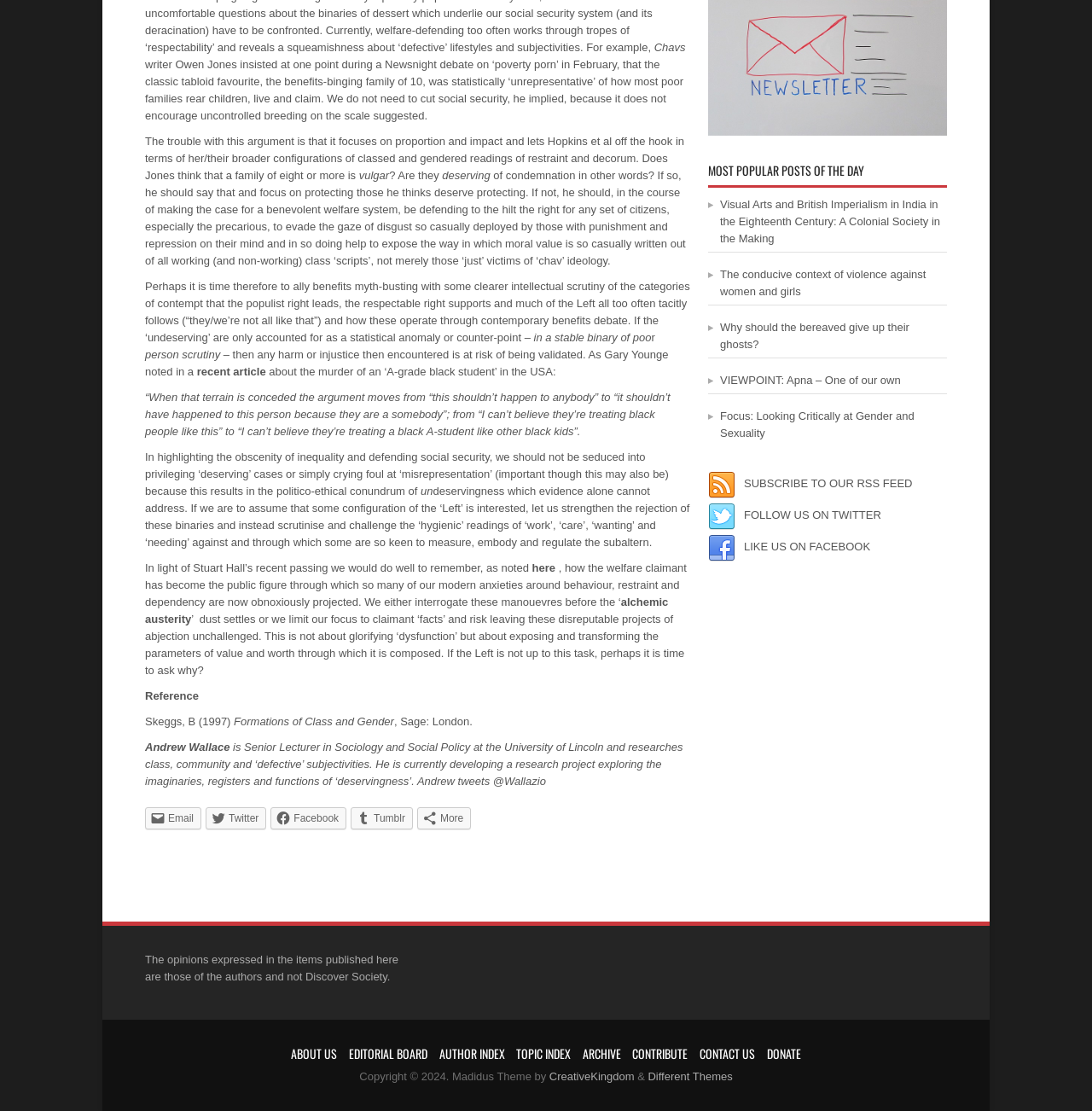How many links are there in the 'MOST POPULAR POSTS OF THE DAY' section?
Based on the image, answer the question with as much detail as possible.

In the 'MOST POPULAR POSTS OF THE DAY' section, there are 5 links listed, which are 'Visual Arts and British Imperialism in India in the Eighteenth Century: A Colonial Society in the Making', 'The conducive context of violence against women and girls', 'Why should the bereaved give up their ghosts?', 'VIEWPOINT: Apna – One of our own', and 'Focus: Looking Critically at Gender and Sexuality'.